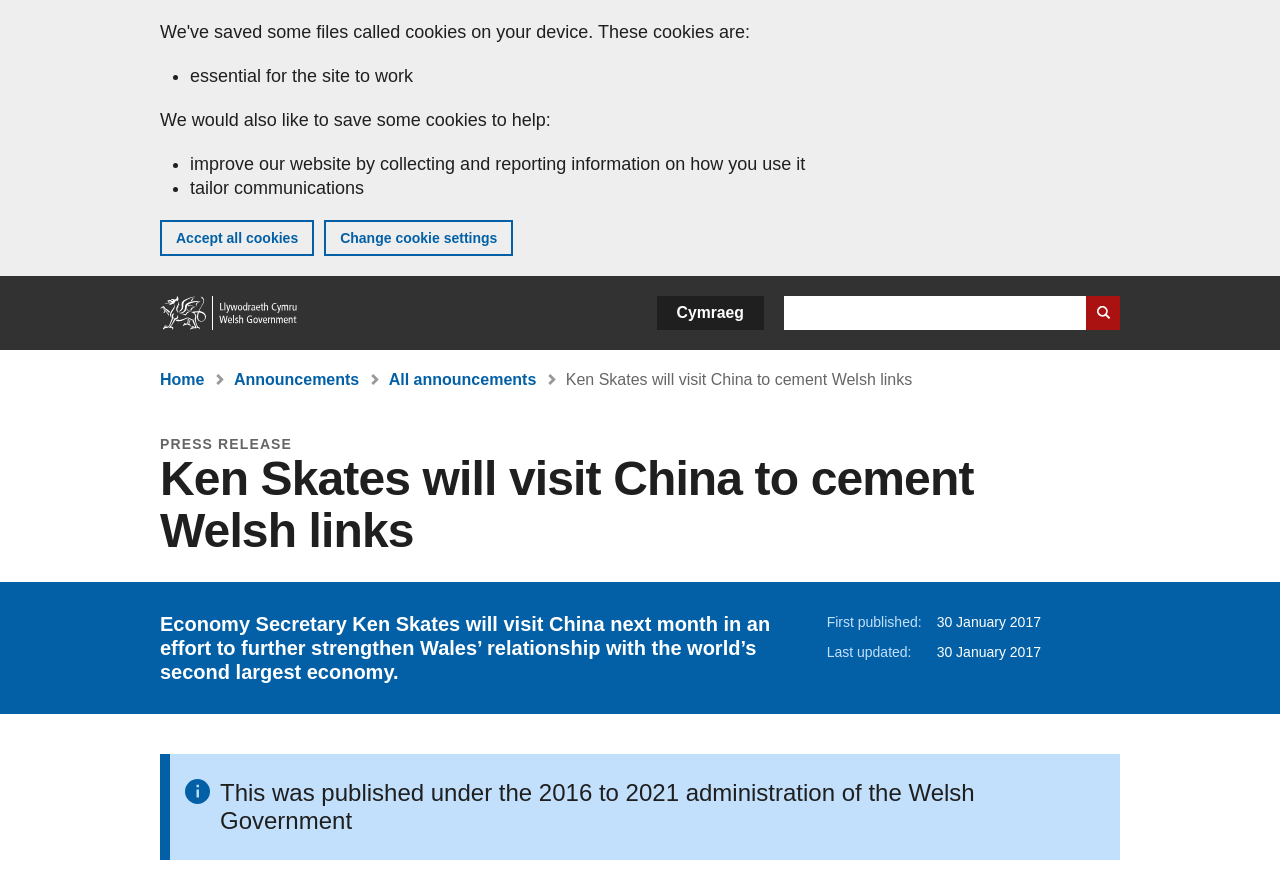Please determine the bounding box coordinates of the clickable area required to carry out the following instruction: "Change language to Cymraeg". The coordinates must be four float numbers between 0 and 1, represented as [left, top, right, bottom].

[0.513, 0.339, 0.597, 0.378]